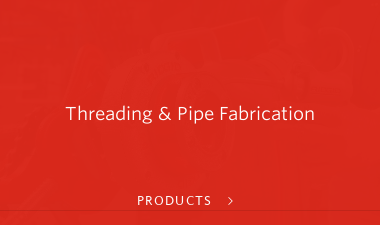What is displayed below the main title?
Refer to the image and provide a thorough answer to the question.

Below the main title, the word 'PRODUCTS' is displayed, indicating a link to explore the offerings within this category. This suggests that users can click on 'PRODUCTS' to view the various tools and products related to Threading & Pipe Fabrication.